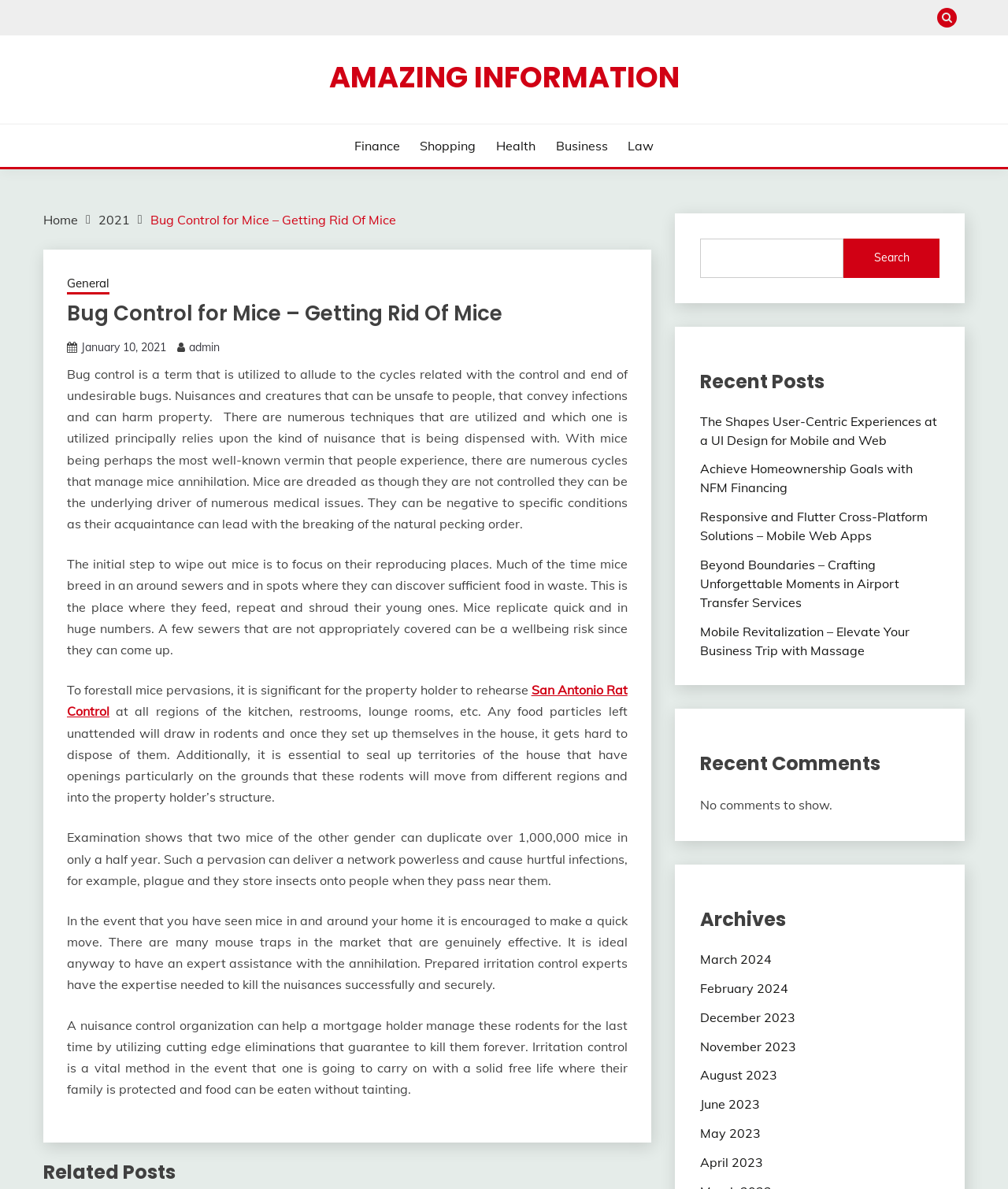What is the purpose of sealing up areas of the house?
By examining the image, provide a one-word or phrase answer.

To prevent mice infestation